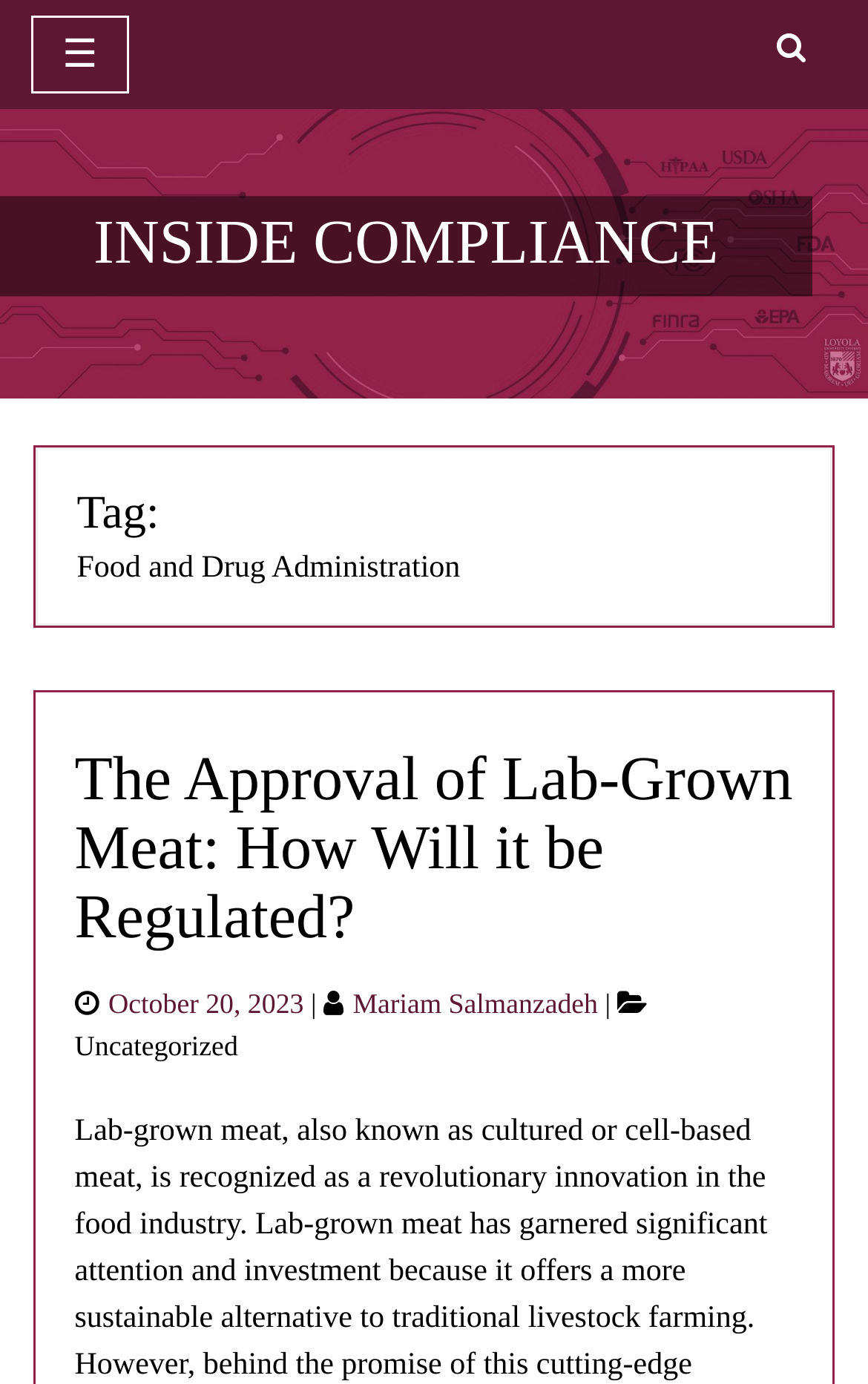What is the date of the article posting?
Provide an in-depth and detailed explanation in response to the question.

The date of the article posting is mentioned below the article title, which is October 20, 2023. This information is provided to let readers know when the article was published.